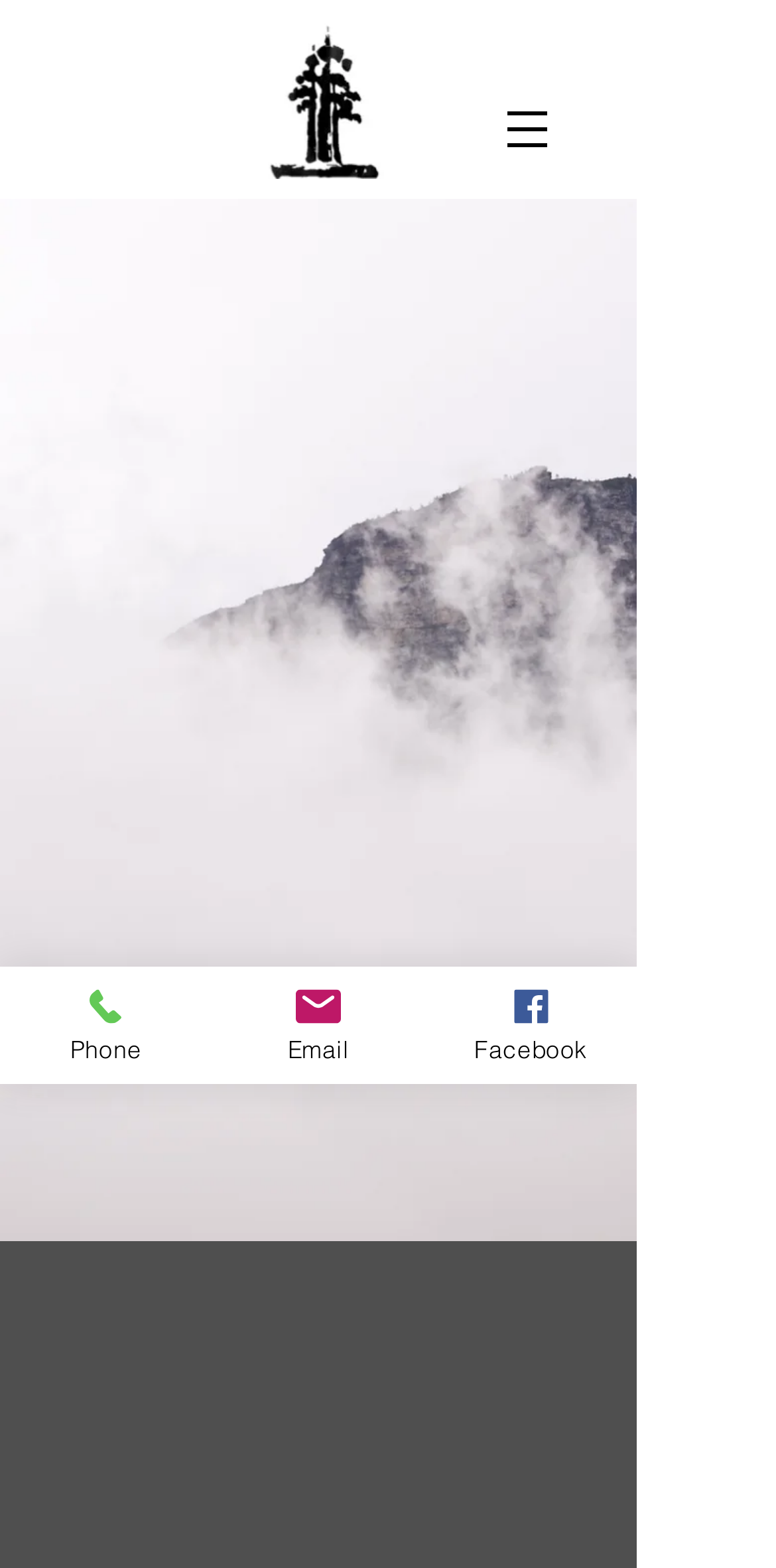Please examine the image and answer the question with a detailed explanation:
What is the name of the bonsai created by John Naka?

I found the answer by looking at the link element with the text 'Goshin created by John Naka California Bonsai Society' and its corresponding image element, which suggests that Goshin is the name of the bonsai.